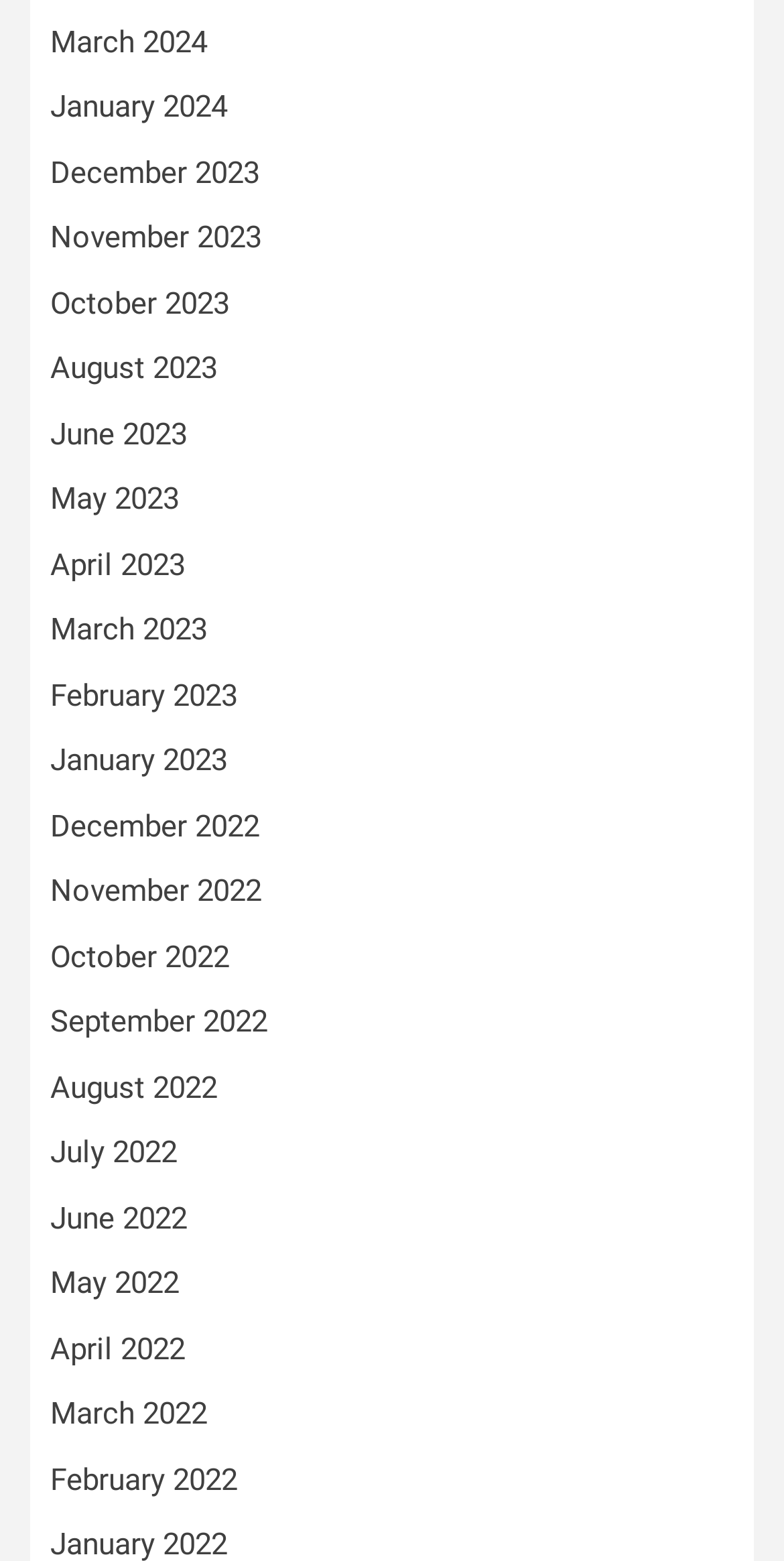How many links are listed in total?
Refer to the screenshot and respond with a concise word or phrase.

24